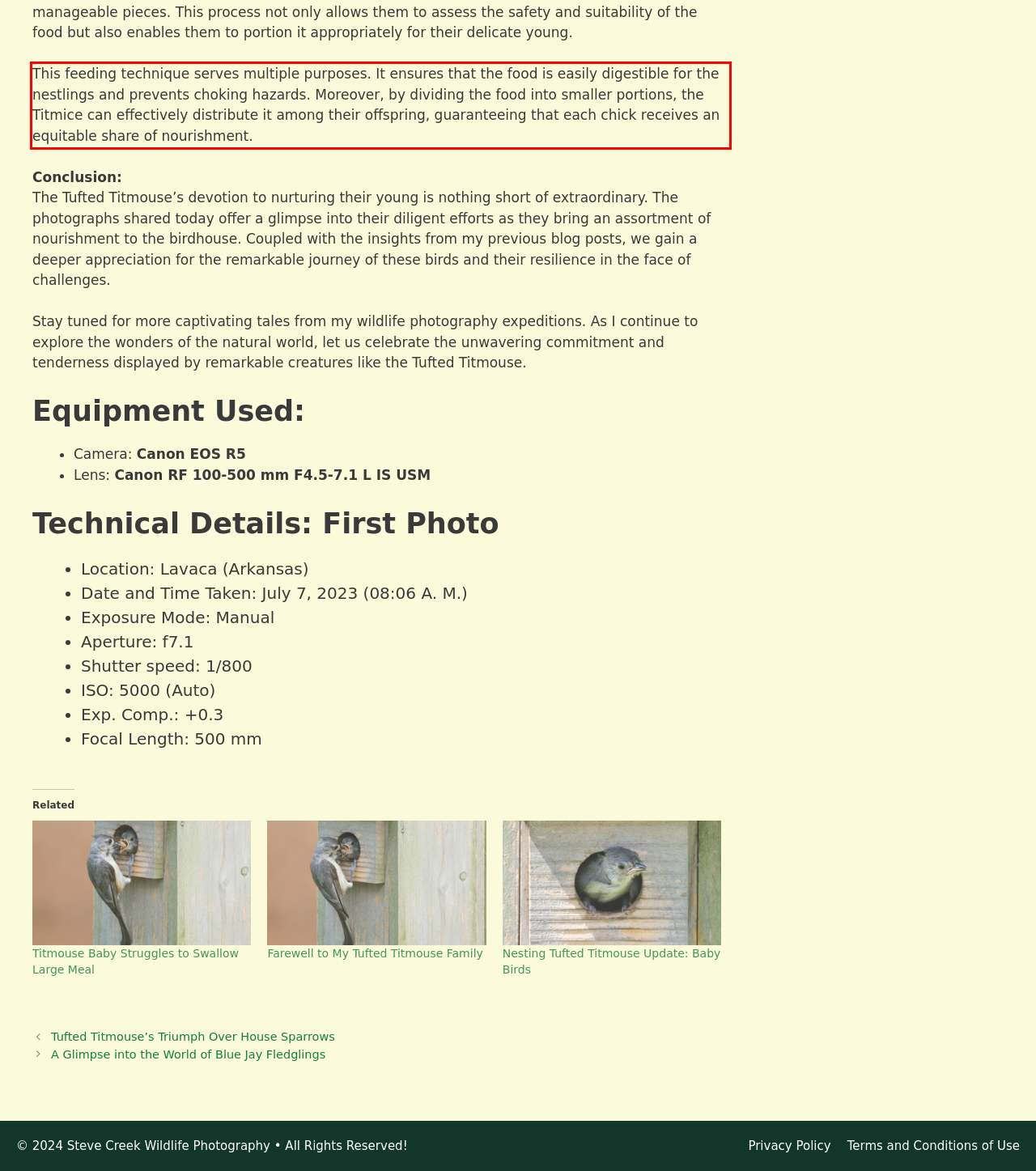Within the screenshot of the webpage, there is a red rectangle. Please recognize and generate the text content inside this red bounding box.

This feeding technique serves multiple purposes. It ensures that the food is easily digestible for the nestlings and prevents choking hazards. Moreover, by dividing the food into smaller portions, the Titmice can effectively distribute it among their offspring, guaranteeing that each chick receives an equitable share of nourishment.